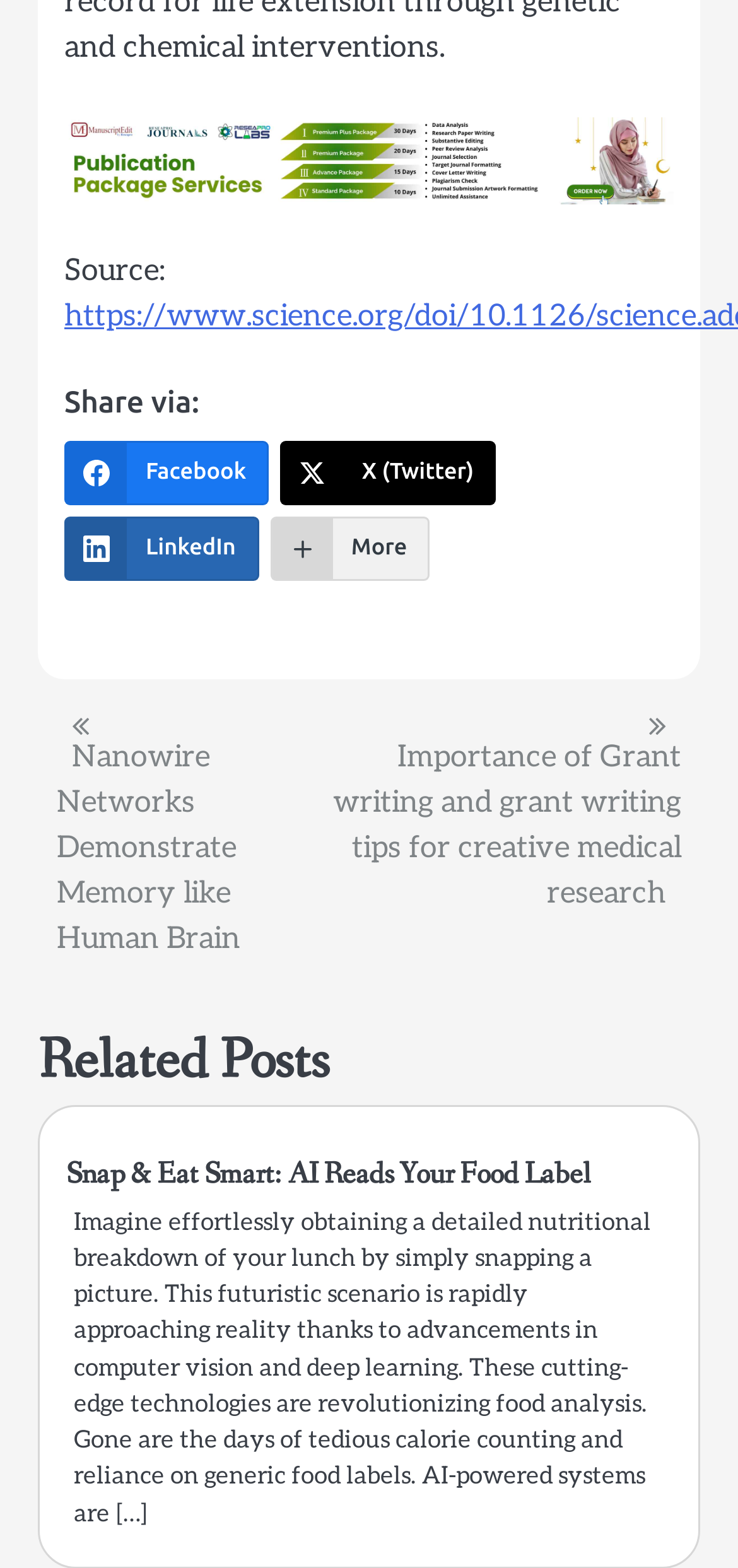What technology is revolutionizing food analysis?
Answer with a single word or phrase by referring to the visual content.

computer vision and deep learning